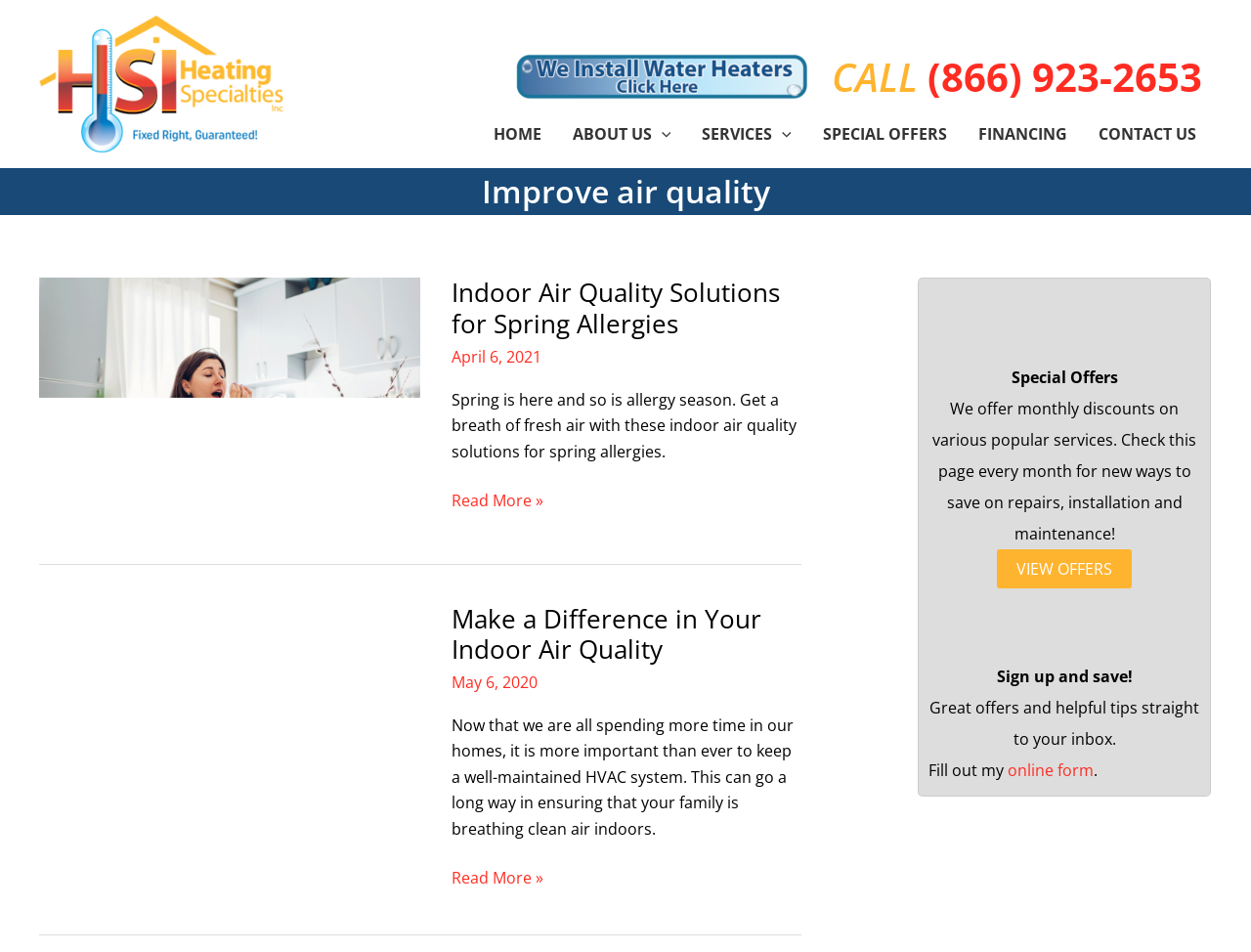Please find the bounding box coordinates of the clickable region needed to complete the following instruction: "Click the 'HOME' link". The bounding box coordinates must consist of four float numbers between 0 and 1, i.e., [left, top, right, bottom].

[0.382, 0.105, 0.445, 0.177]